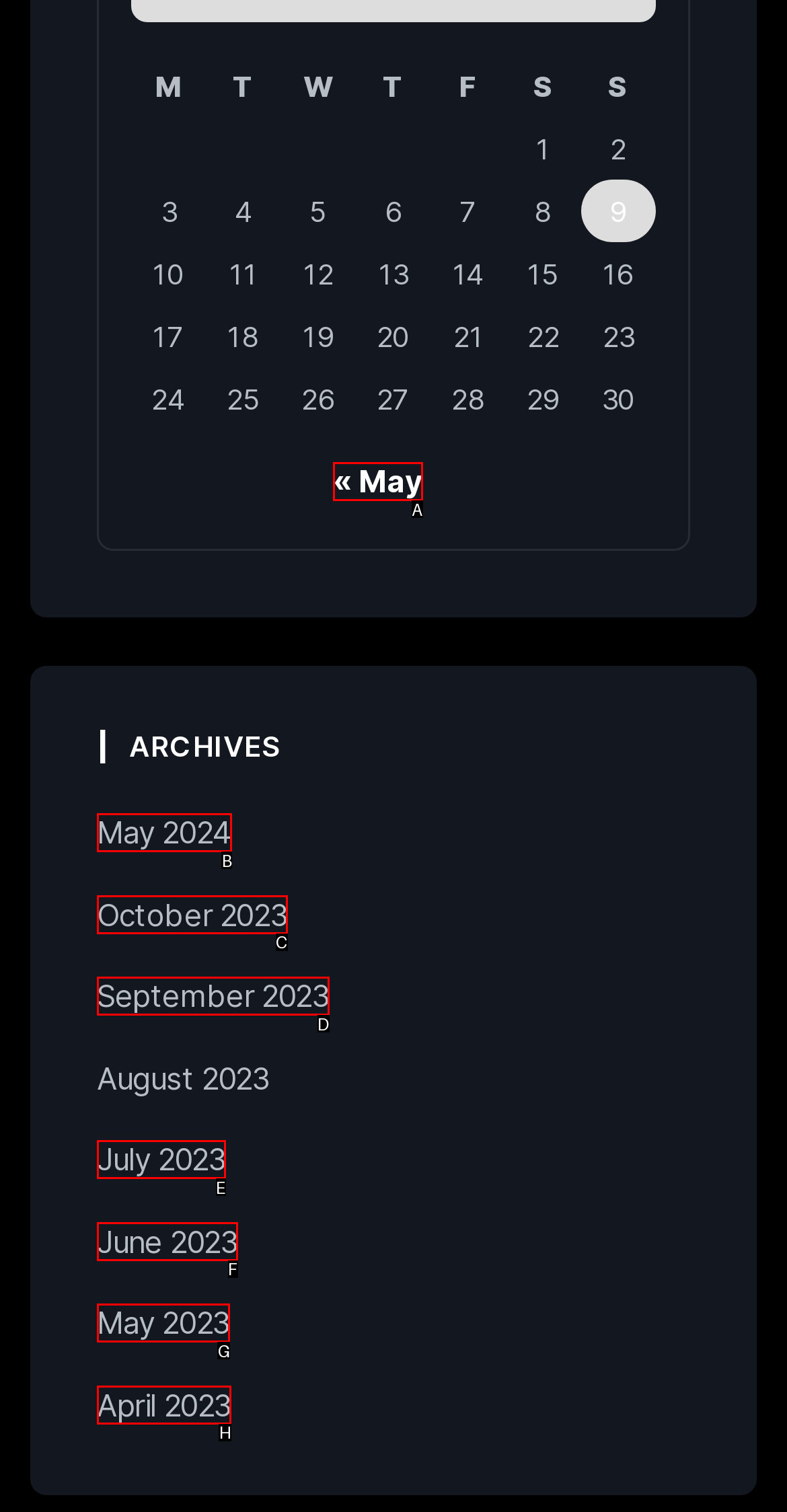Select the option that matches this description: June 2023
Answer by giving the letter of the chosen option.

F